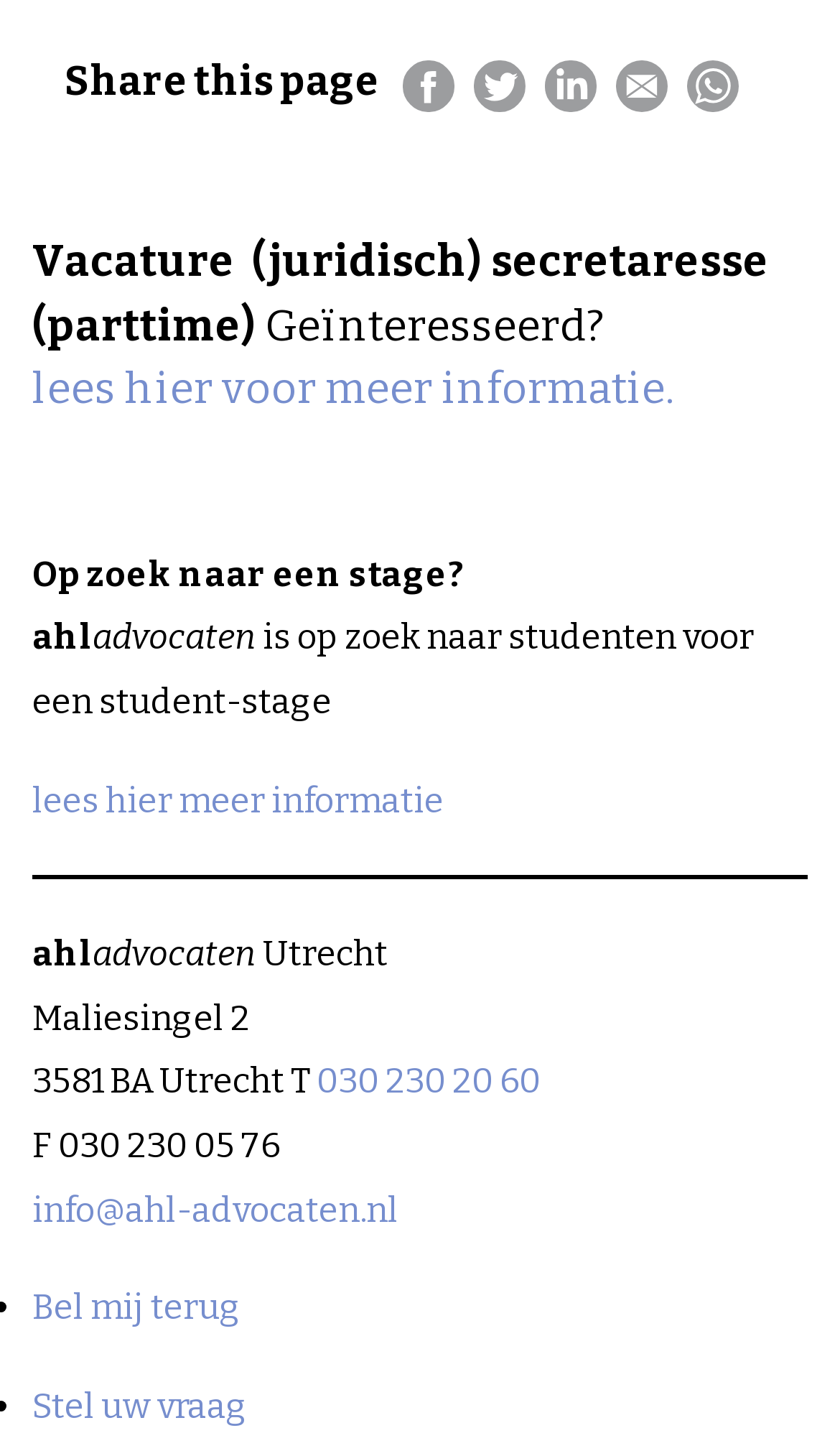Please determine the bounding box coordinates of the element's region to click for the following instruction: "Call 030 230 20 60".

[0.377, 0.731, 0.644, 0.759]